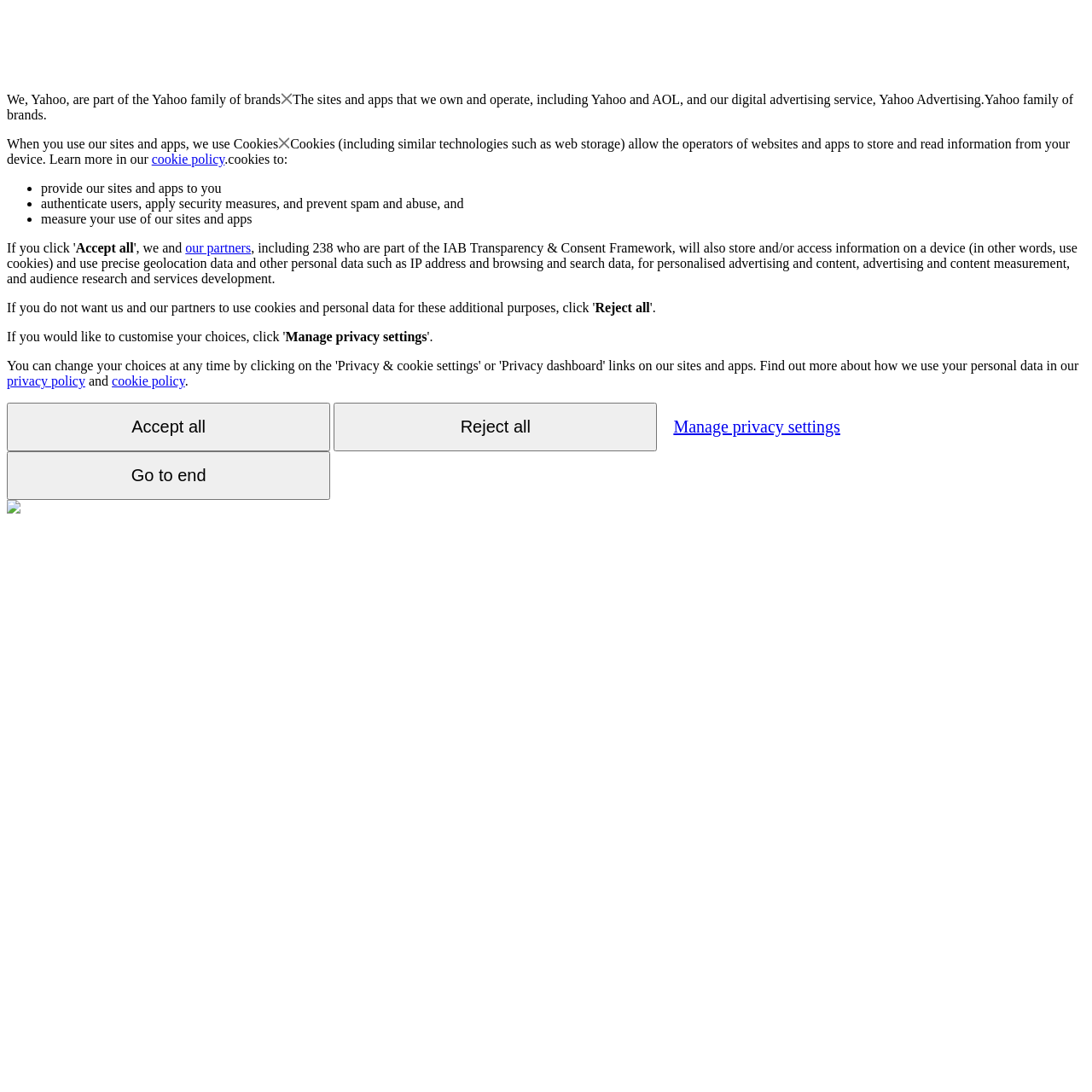Bounding box coordinates are given in the format (top-left x, top-left y, bottom-right x, bottom-right y). All values should be floating point numbers between 0 and 1. Provide the bounding box coordinate for the UI element described as: our partners

[0.17, 0.22, 0.23, 0.234]